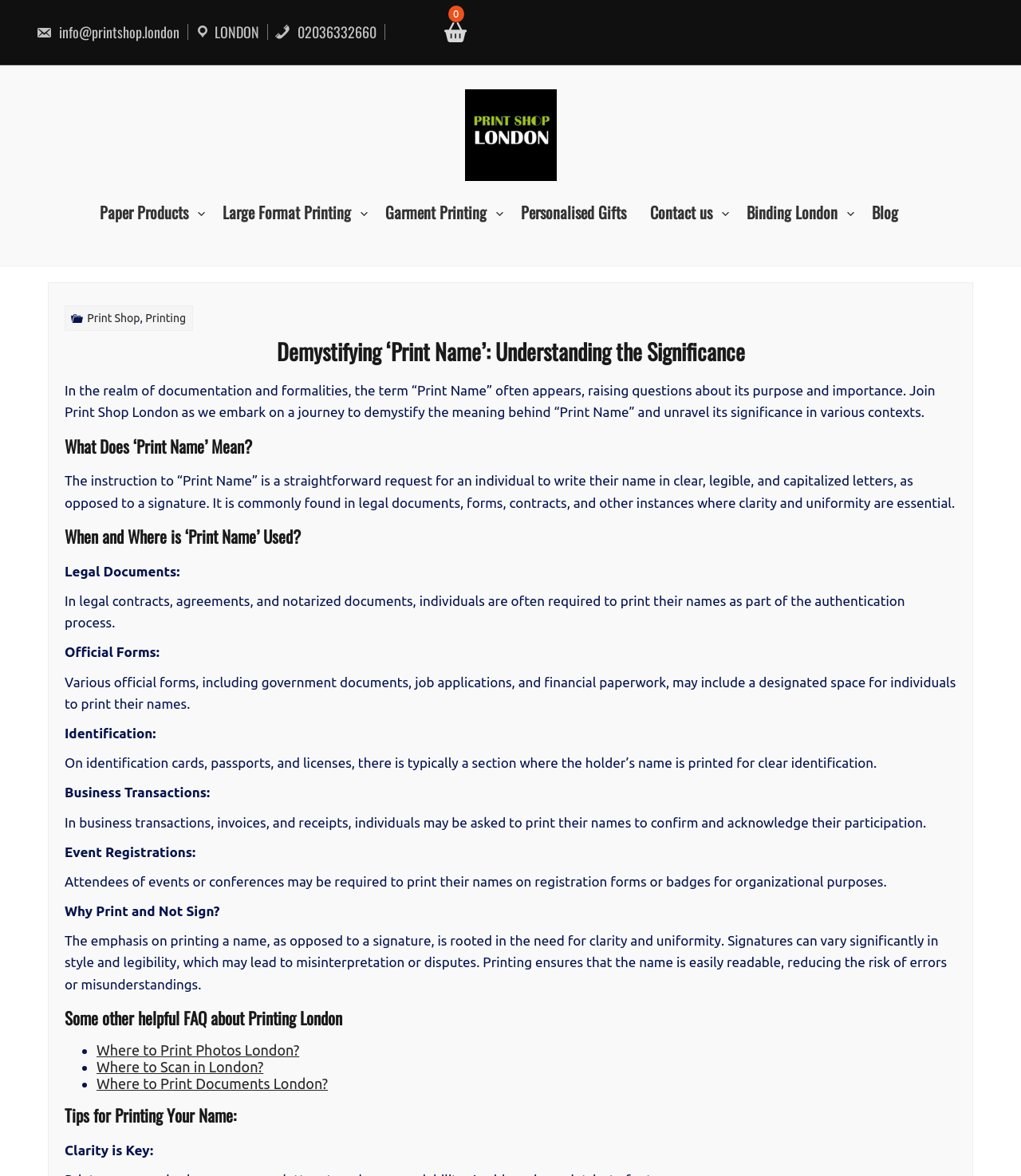Please specify the bounding box coordinates of the element that should be clicked to execute the given instruction: 'View the 'NEWS' page'. Ensure the coordinates are four float numbers between 0 and 1, expressed as [left, top, right, bottom].

None